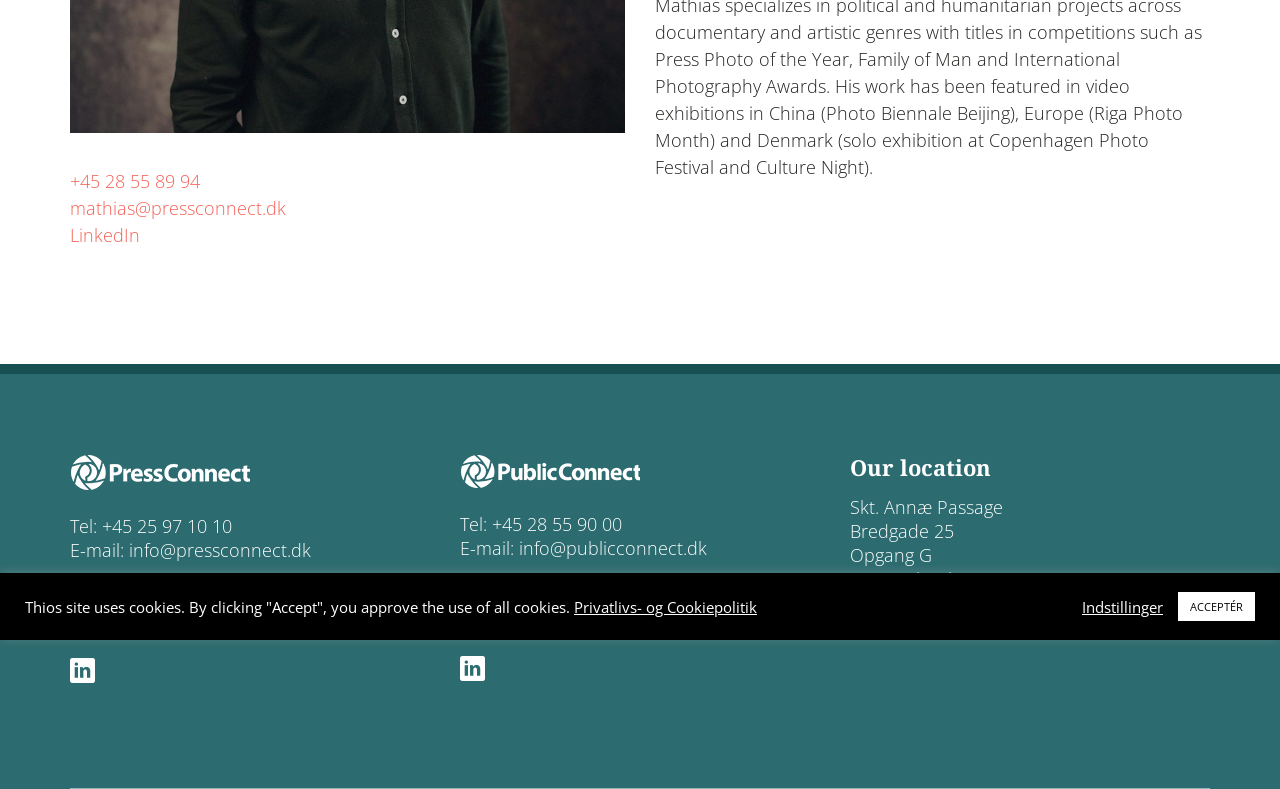Provide the bounding box coordinates, formatted as (top-left x, top-left y, bottom-right x, bottom-right y), with all values being floating point numbers between 0 and 1. Identify the bounding box of the UI element that matches the description: Indstillinger

[0.845, 0.757, 0.909, 0.78]